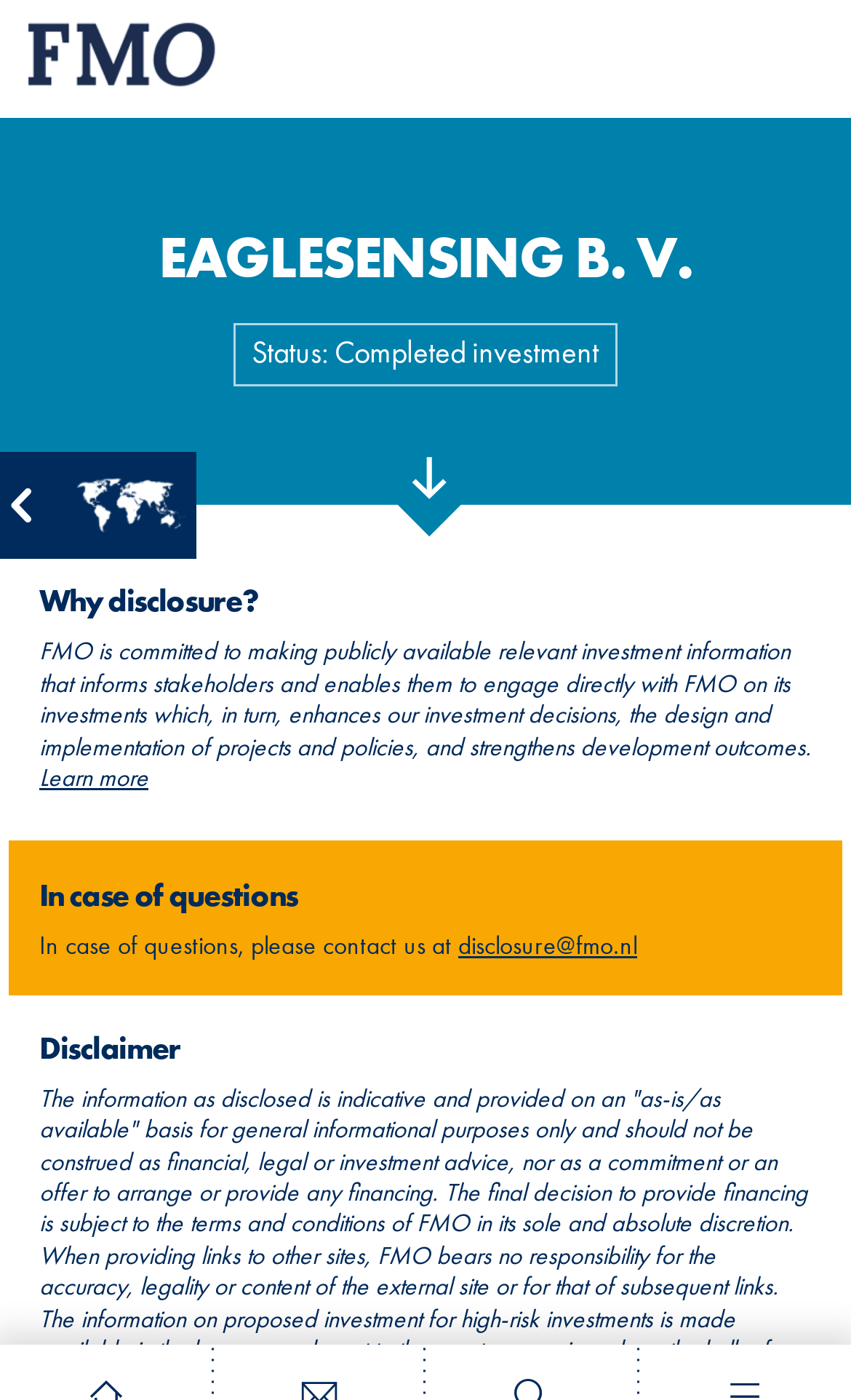Analyze the image and deliver a detailed answer to the question: How can one contact FMO in case of questions?

The contact information can be found in the 'In case of questions' section of the webpage, where it is stated that one can contact FMO at the email address disclosure@fmo.nl.